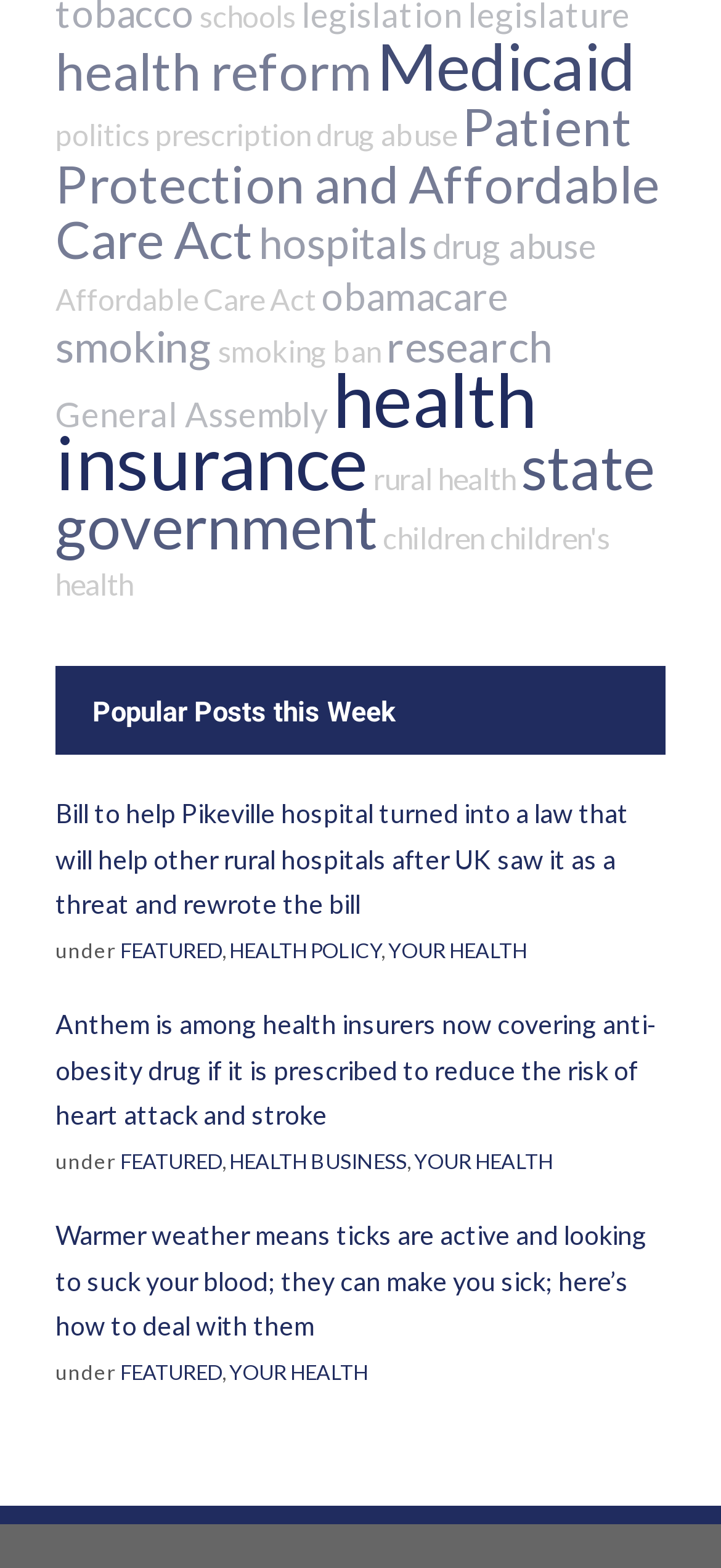Could you highlight the region that needs to be clicked to execute the instruction: "Read the popular posts this week"?

[0.128, 0.443, 0.549, 0.464]